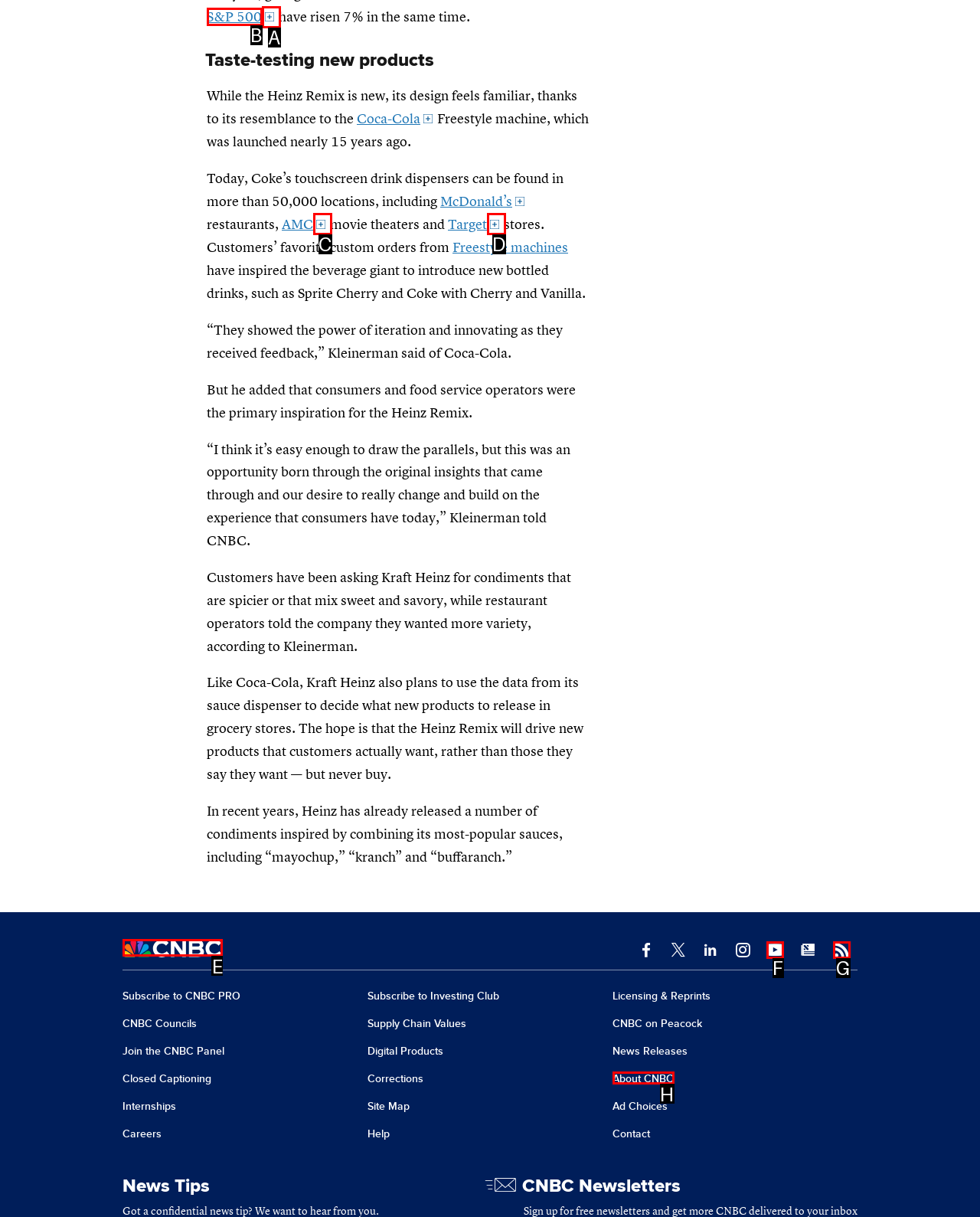Which lettered option should be clicked to perform the following task: Click on the 'CNBC logo' link
Respond with the letter of the appropriate option.

E